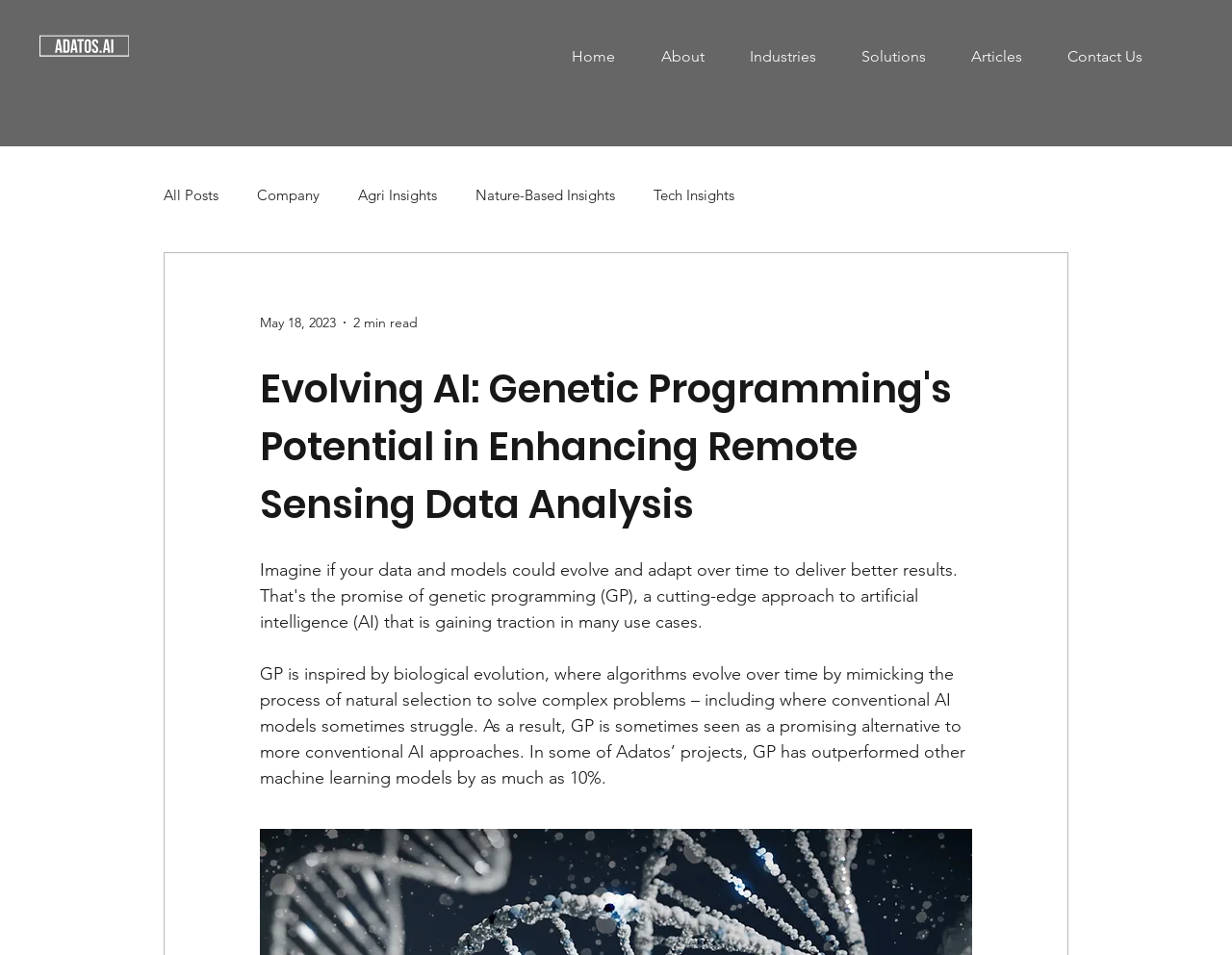Locate the bounding box coordinates of the element you need to click to accomplish the task described by this instruction: "learn about company".

[0.209, 0.194, 0.259, 0.213]